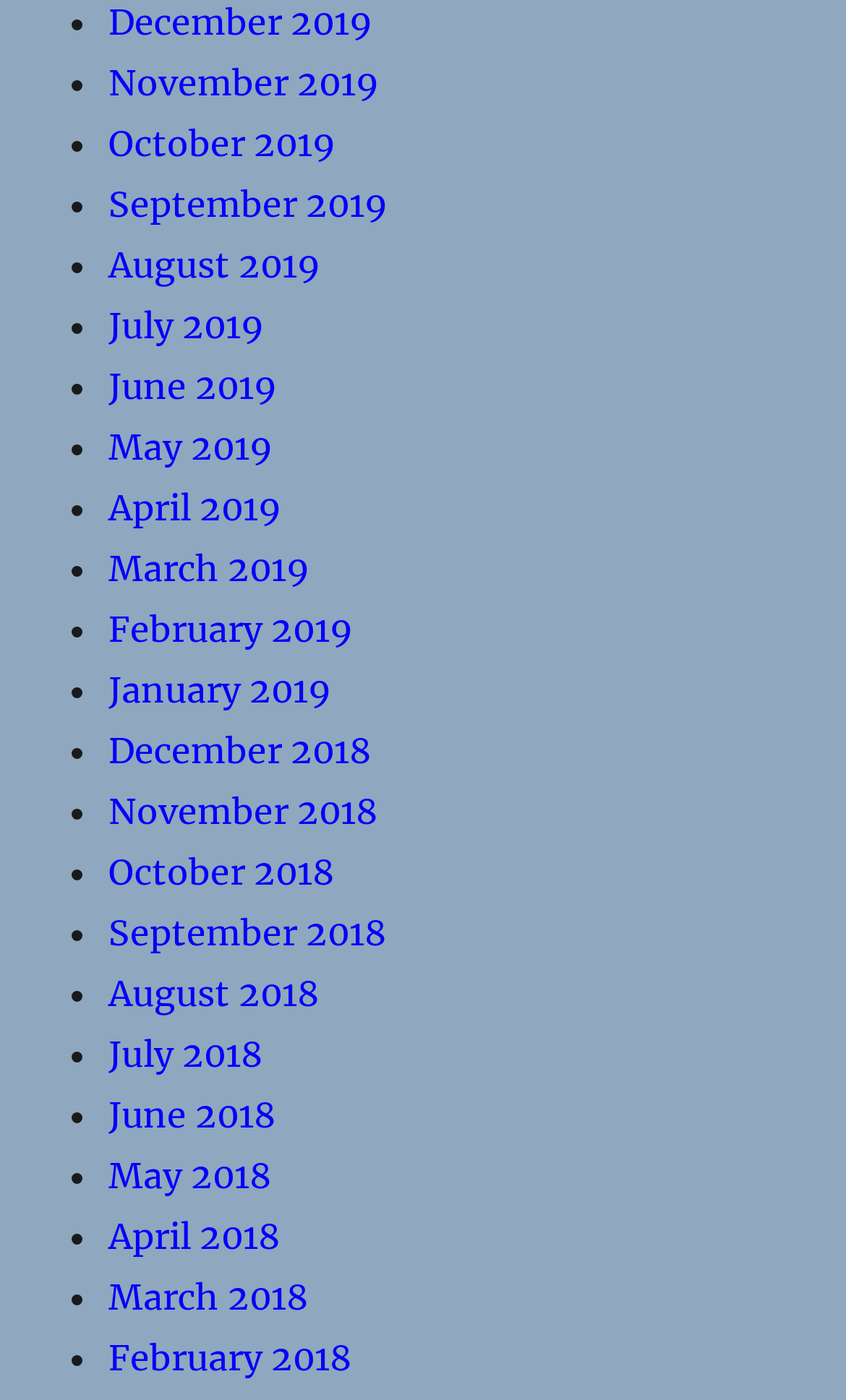Please mark the bounding box coordinates of the area that should be clicked to carry out the instruction: "View December 2019".

[0.128, 0.0, 0.441, 0.031]